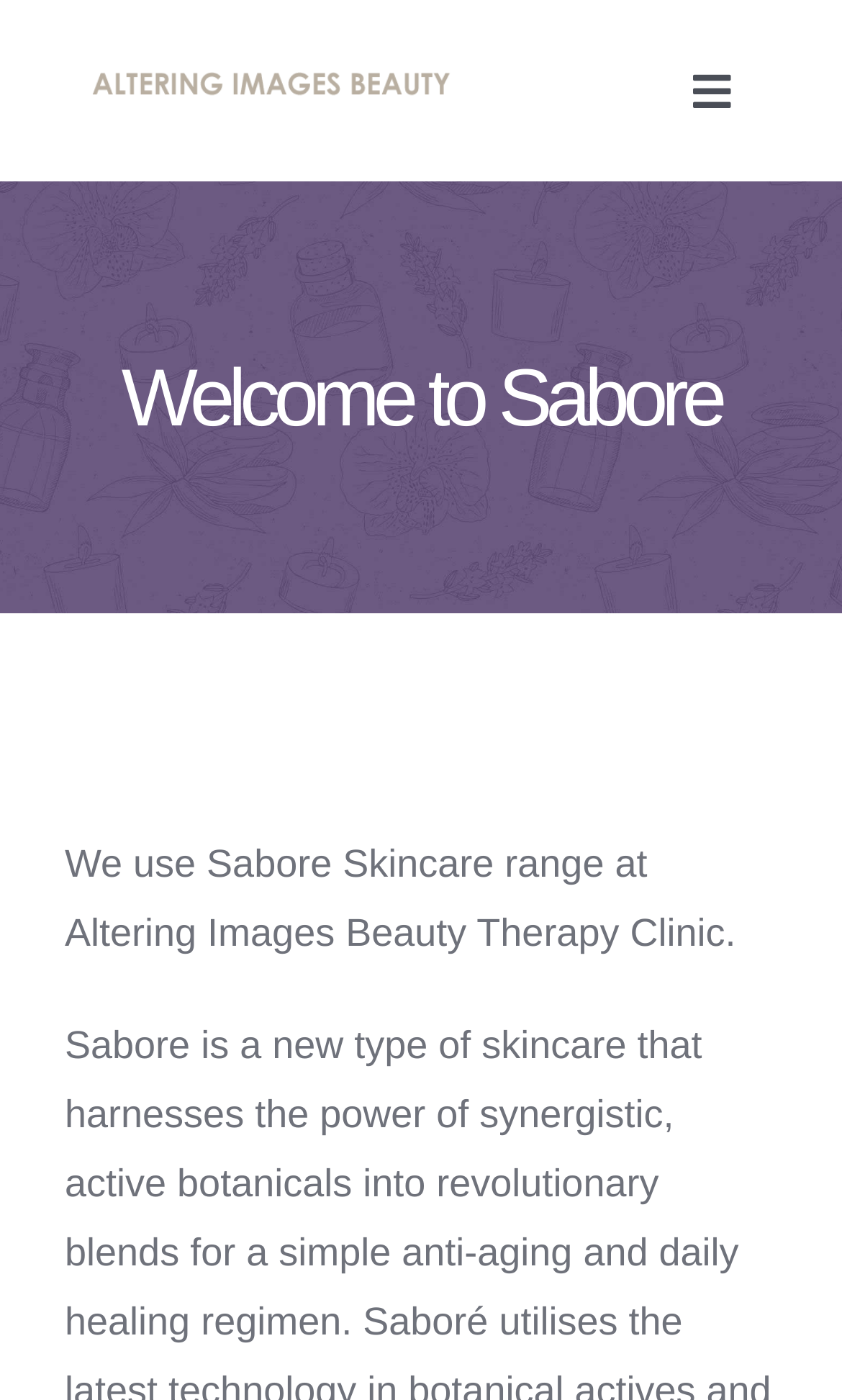Given the description of a UI element: "JOURNALTips & Tricks", identify the bounding box coordinates of the matching element in the webpage screenshot.

[0.0, 0.6, 1.0, 0.693]